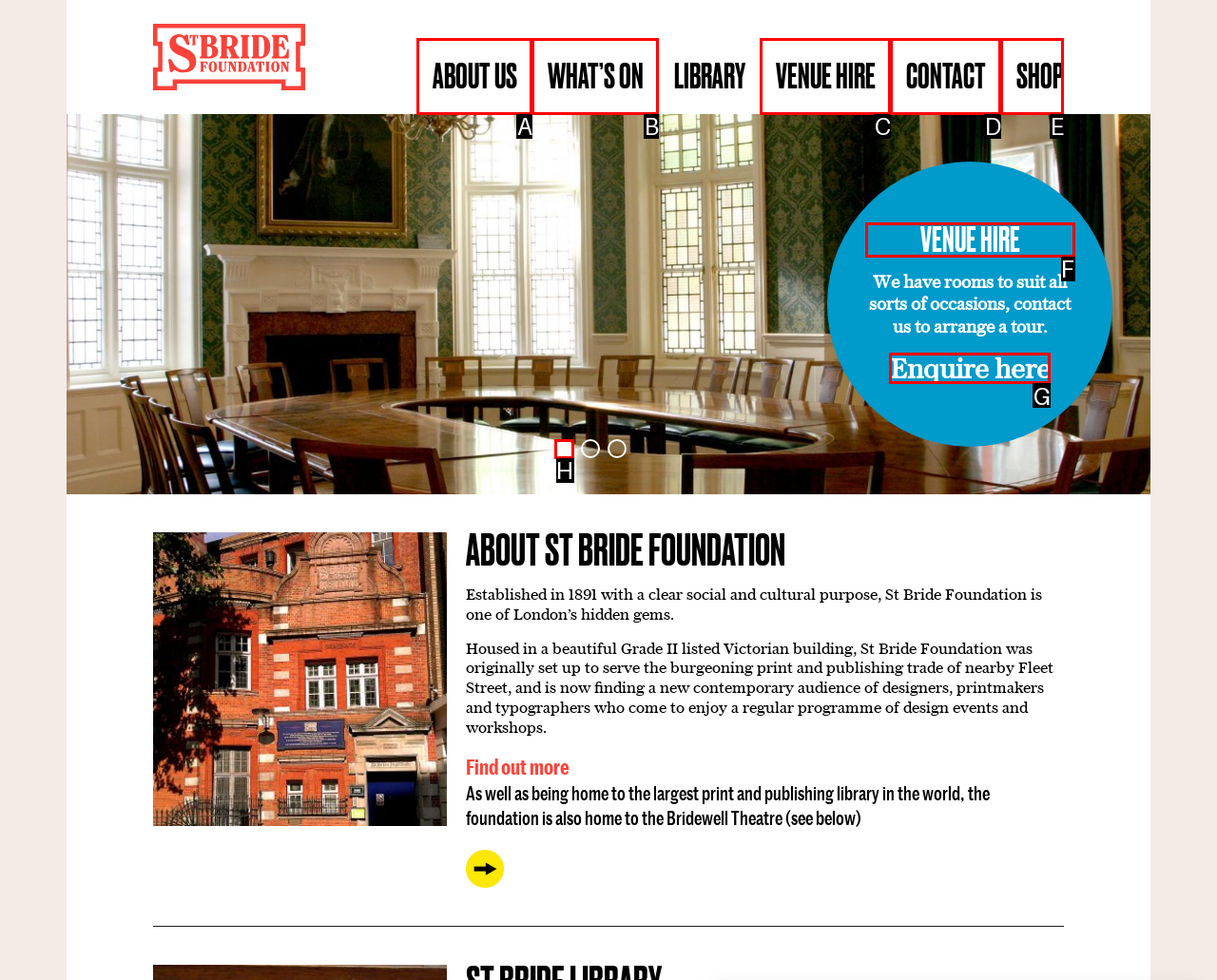Indicate the UI element to click to perform the task: View the GIFT VOUCHERS section. Reply with the letter corresponding to the chosen element.

F